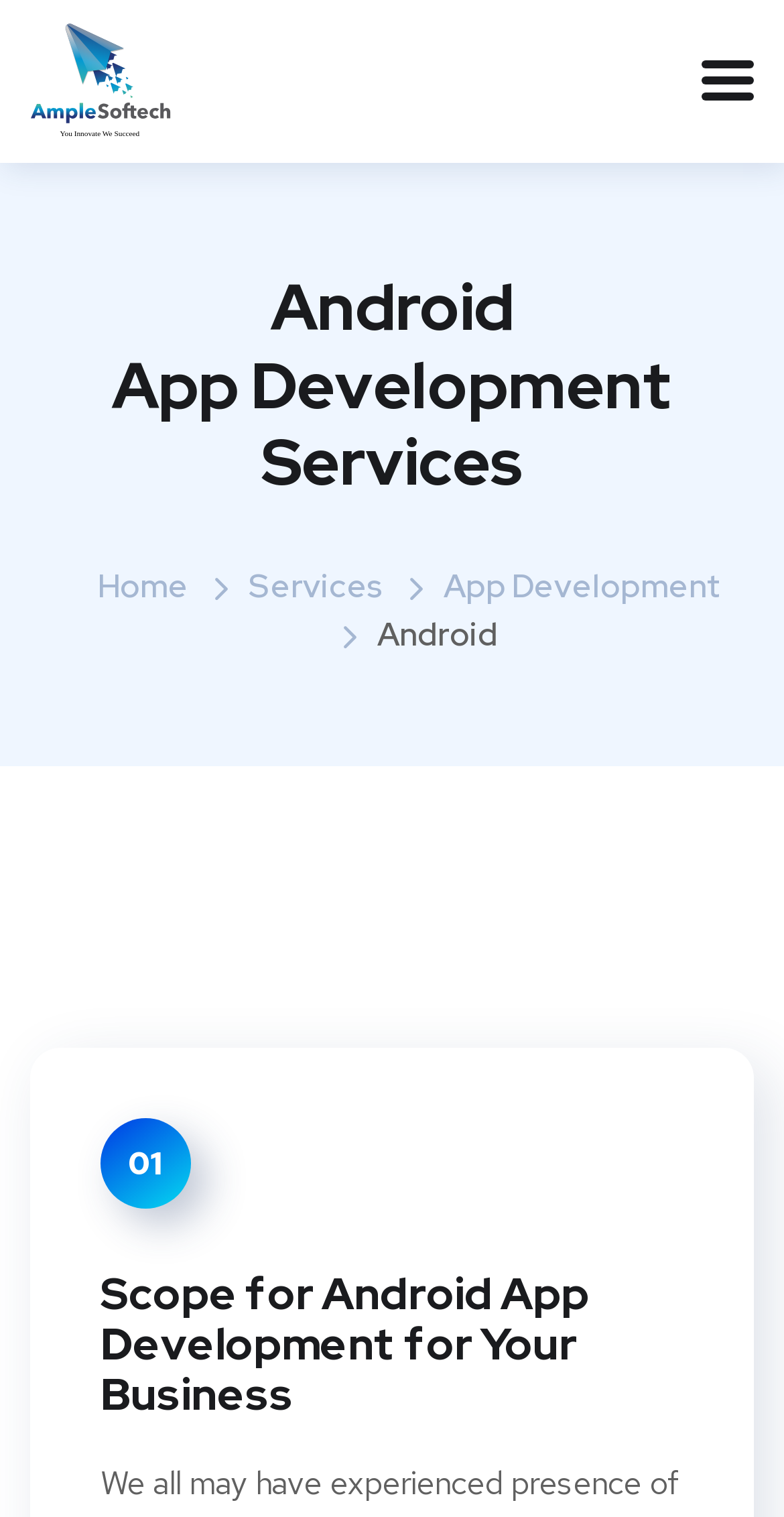What is the company name on the webpage?
Answer with a single word or phrase, using the screenshot for reference.

AmpleSoftech